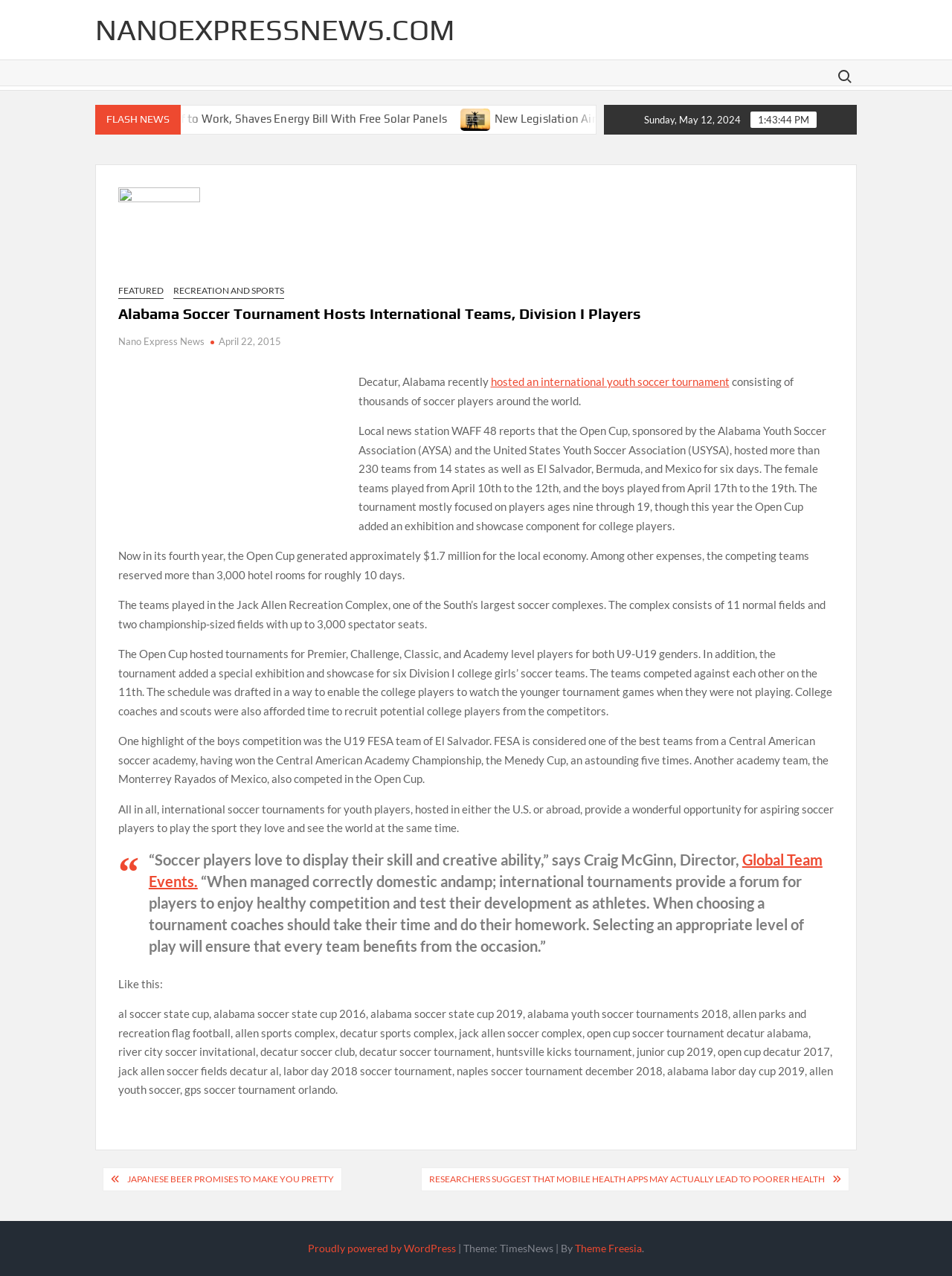Can you show the bounding box coordinates of the region to click on to complete the task described in the instruction: "Go to the next post"?

[0.126, 0.915, 0.359, 0.933]